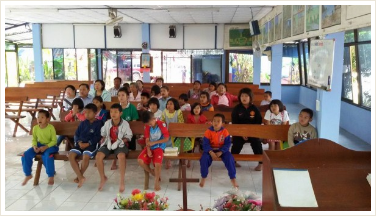Offer a detailed narrative of what is shown in the image.

In a serene indoor setting, a group of children and adults are gathered in a worship area, characterized by wooden benches and bright natural light filtering through the large windows. The attendees, a mixture of boys and girls, are seated with expressions of attentiveness, reflecting the communal spirit of their gathering. The environment is adorned with simple decorations, and a wooden altar can be seen in the foreground, adding to the reverent atmosphere. This image captures a moment during a worship session, as noted in the accompanying text, where Ploy led the songs of worship while Pastor Boontaa shared messages from God’s Word, highlighting a meaningful day of spiritual engagement for the participants.